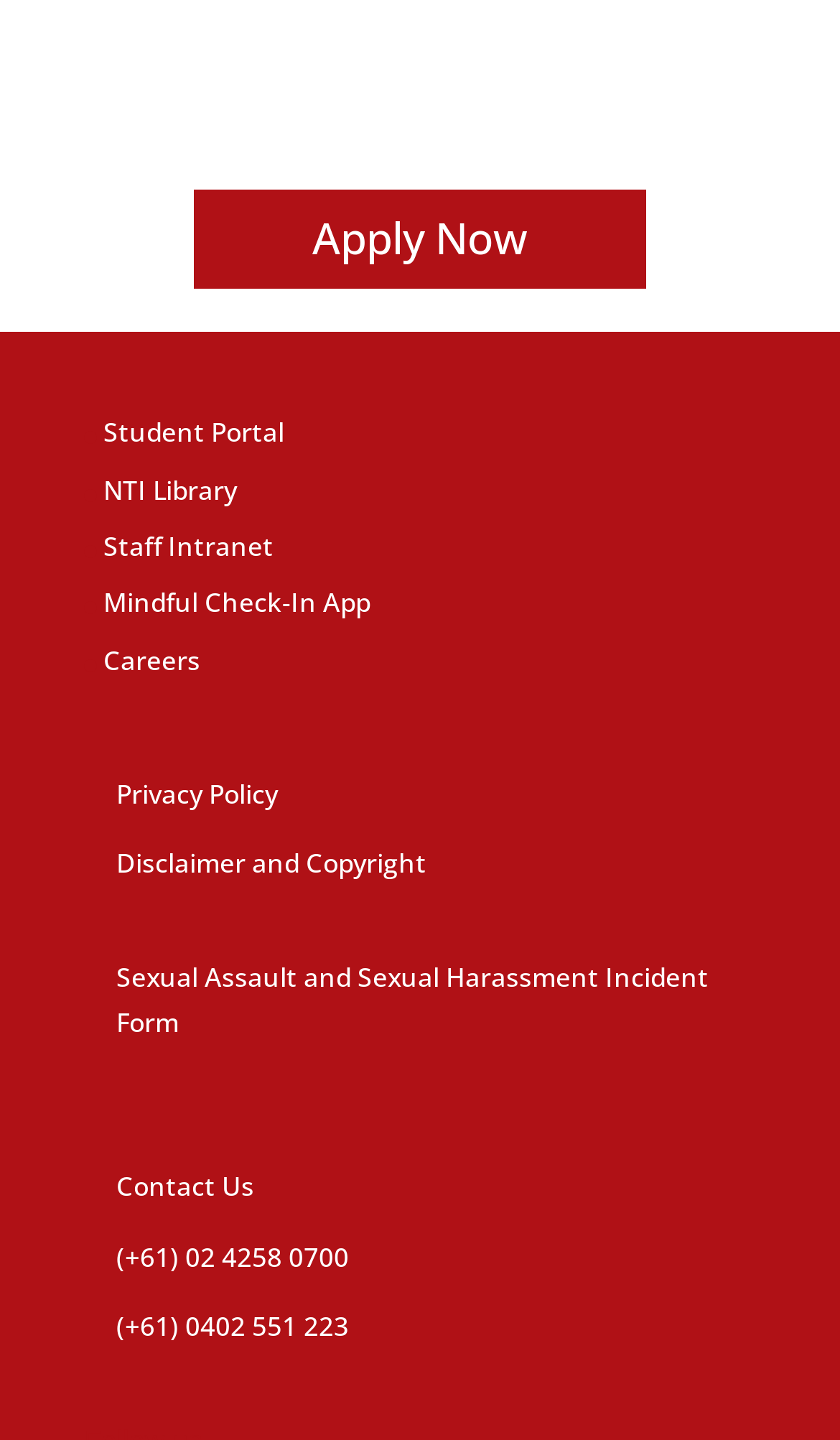Determine the coordinates of the bounding box that should be clicked to complete the instruction: "Contact the university". The coordinates should be represented by four float numbers between 0 and 1: [left, top, right, bottom].

[0.138, 0.811, 0.303, 0.837]